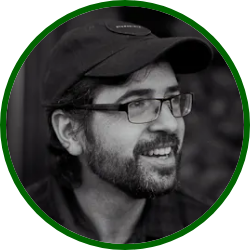What is Gabriel's focus in design?
Please use the image to provide an in-depth answer to the question.

According to the caption, Gabriel specializes in creating visually appealing designs that not only focus on aesthetics but also prioritize search engine optimization (SEO), indicating that his design approach considers both aspects.